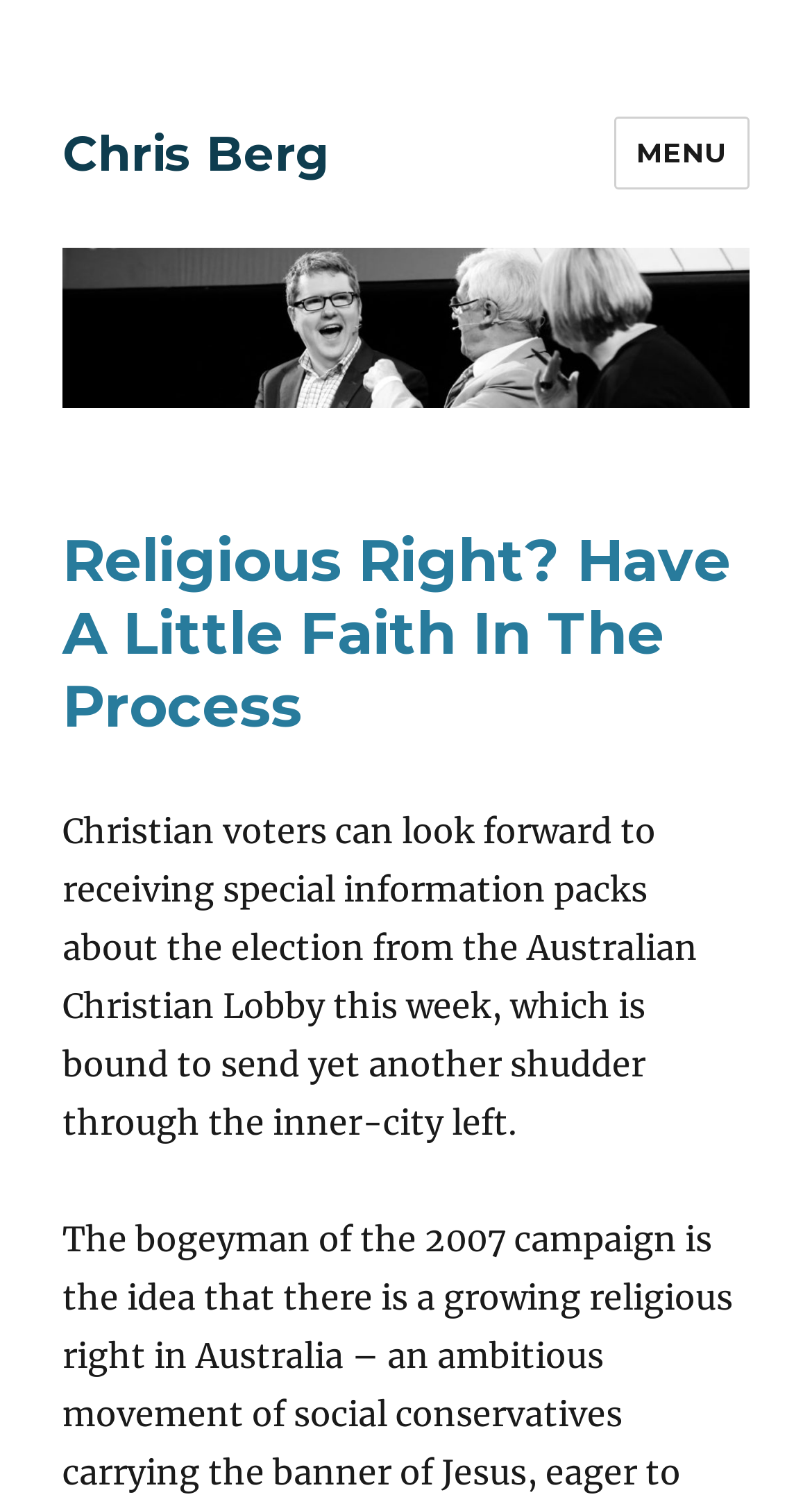What is the author's name?
Using the details shown in the screenshot, provide a comprehensive answer to the question.

The author's name can be found in the link element with the text 'Chris Berg' which is located at the top of the webpage, and also in the image element with the same text, which is likely the author's profile picture.